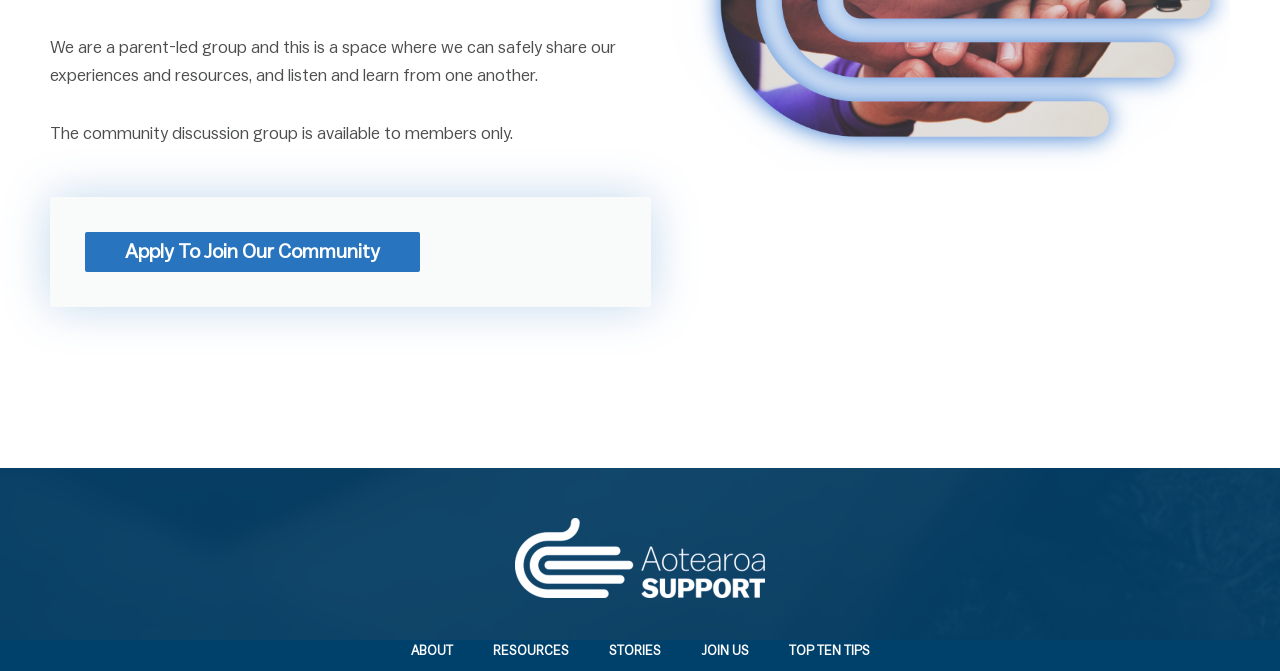Identify the bounding box coordinates of the HTML element based on this description: "Apply To Join Our Community".

[0.066, 0.346, 0.328, 0.406]